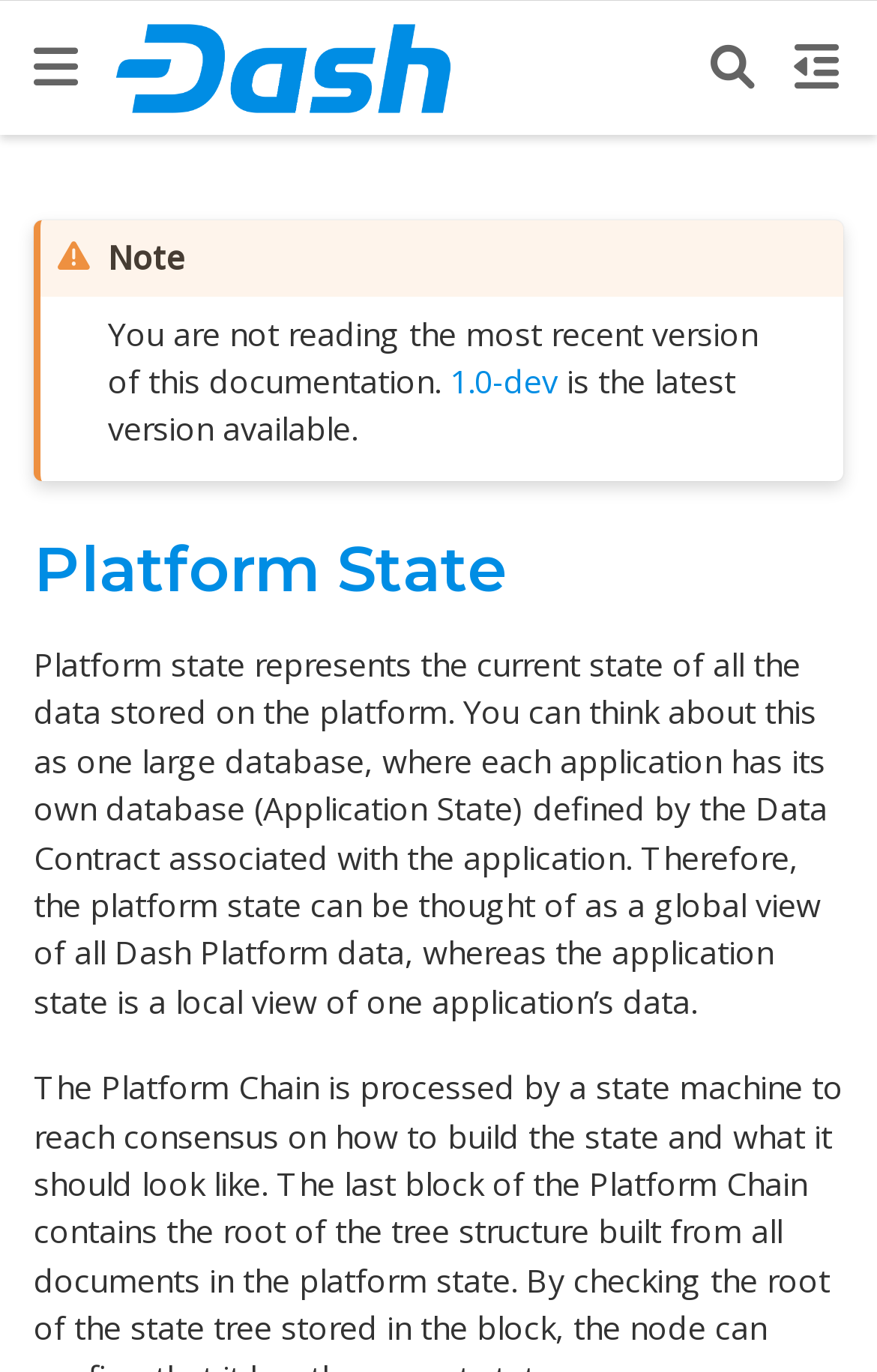Provide the bounding box coordinates of the HTML element this sentence describes: "alt="Logo image"".

[0.128, 0.012, 0.522, 0.086]